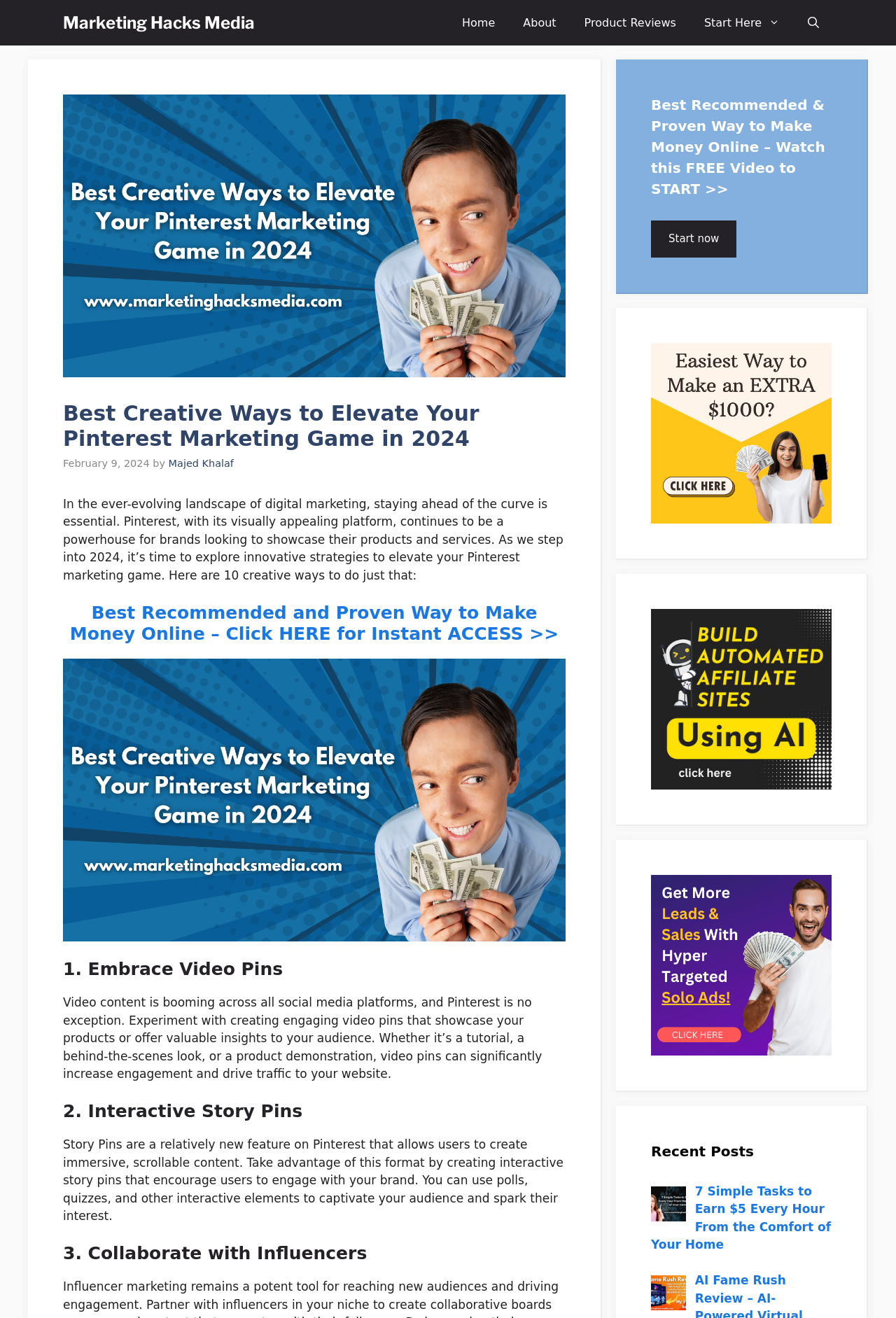Pinpoint the bounding box coordinates of the clickable area necessary to execute the following instruction: "Explore the recent post '7 Simple Tasks to Earn $5 Every Hour From the Comfort of Your Home'". The coordinates should be given as four float numbers between 0 and 1, namely [left, top, right, bottom].

[0.727, 0.898, 0.927, 0.95]